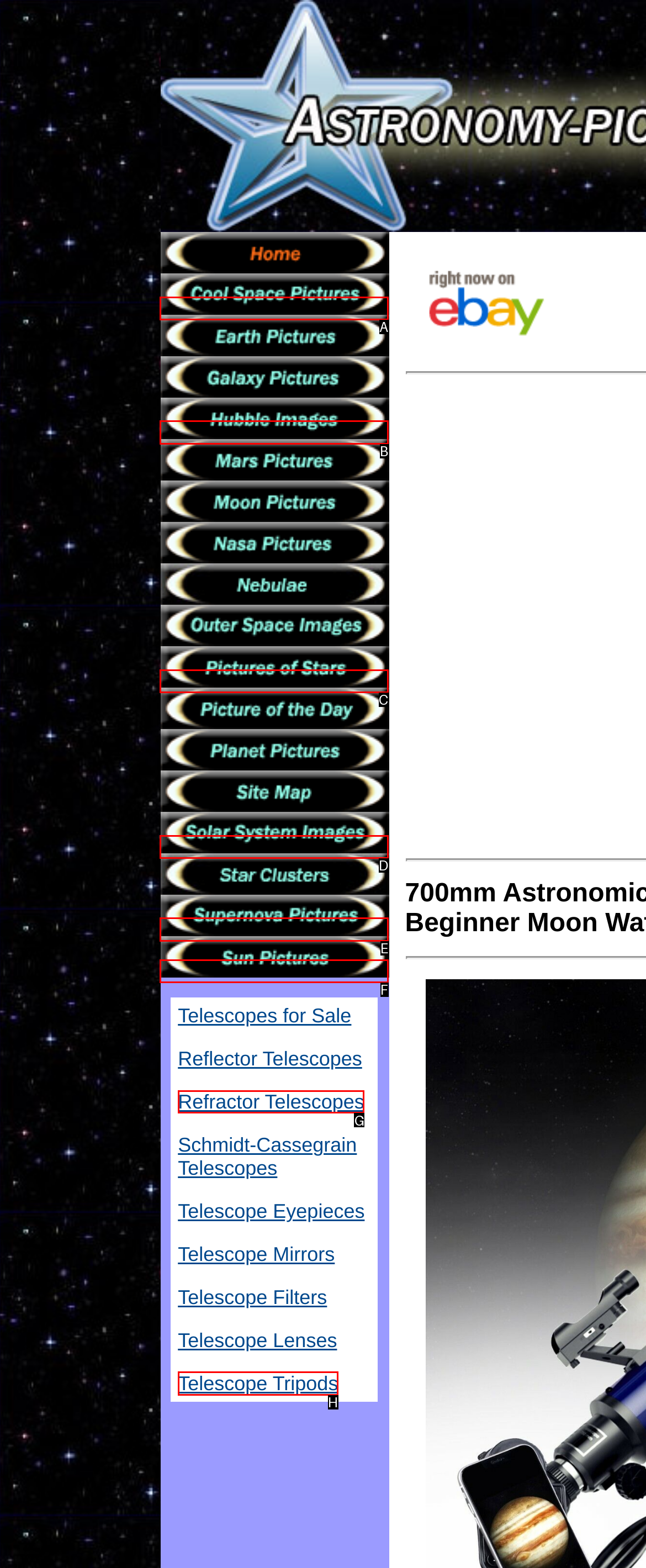Match the element description to one of the options: Forum
Respond with the corresponding option's letter.

None